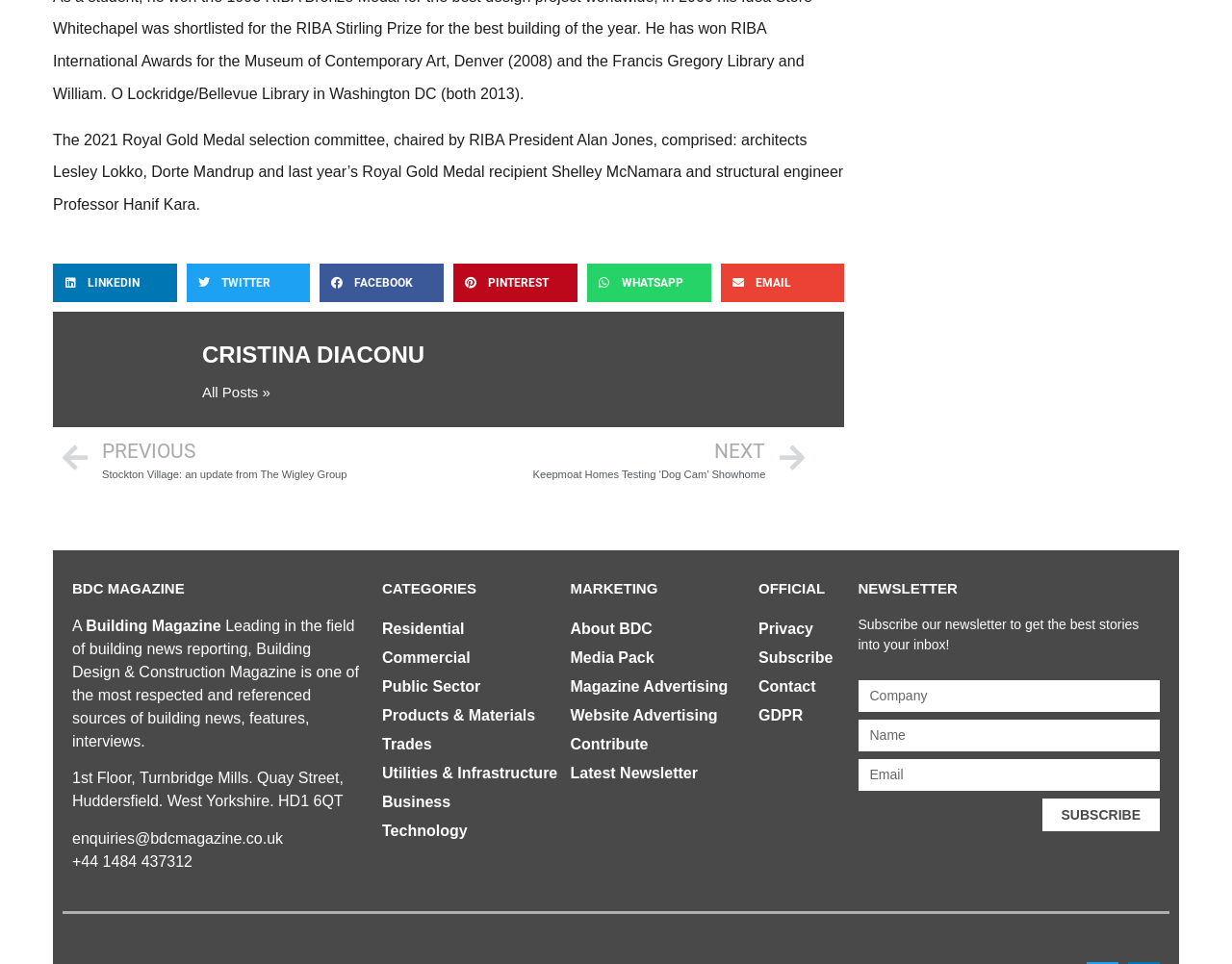What is the purpose of the textbox 'Company'?
Refer to the image and provide a one-word or short phrase answer.

To input company name